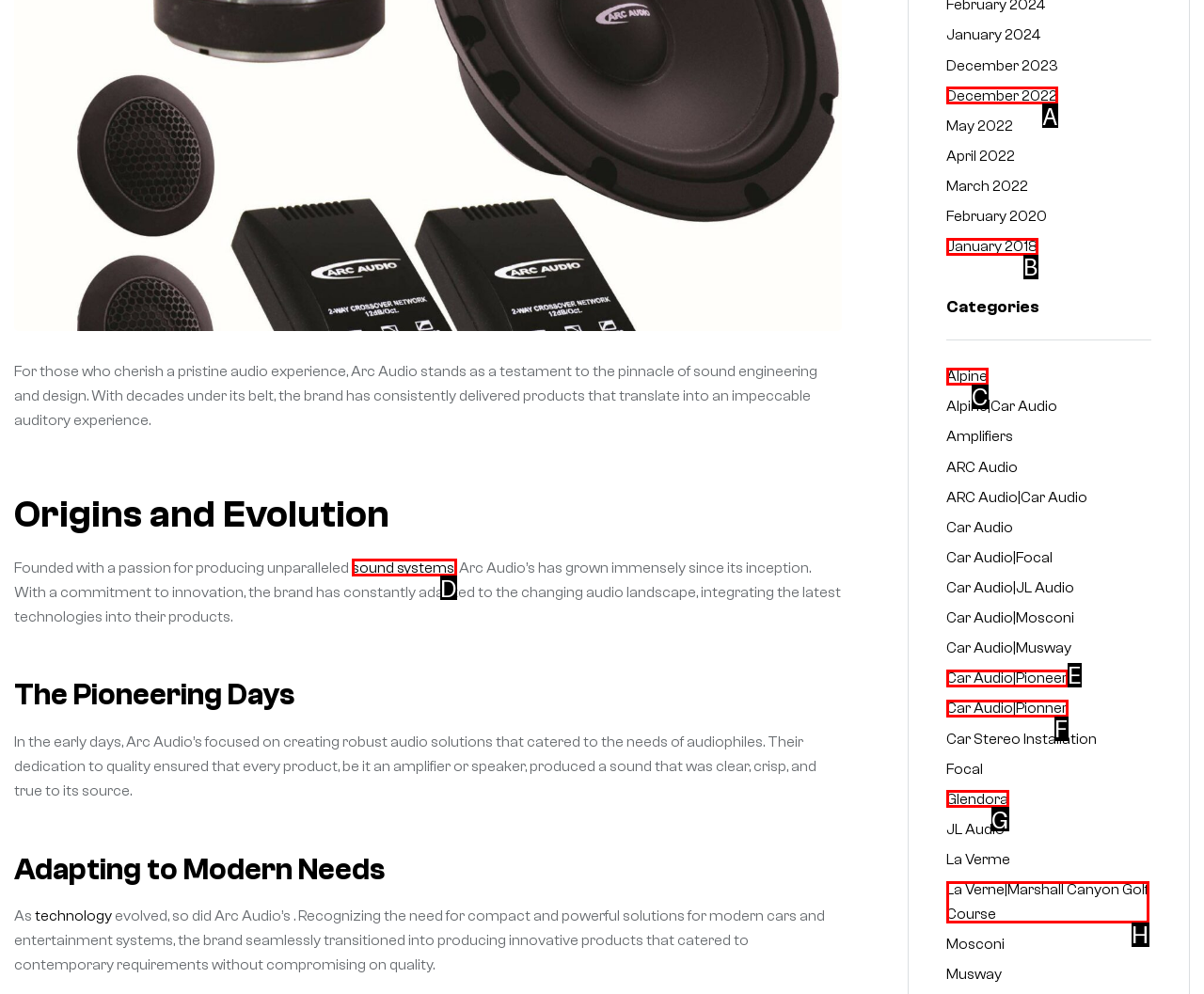Which option best describes: Share on Facebook
Respond with the letter of the appropriate choice.

None